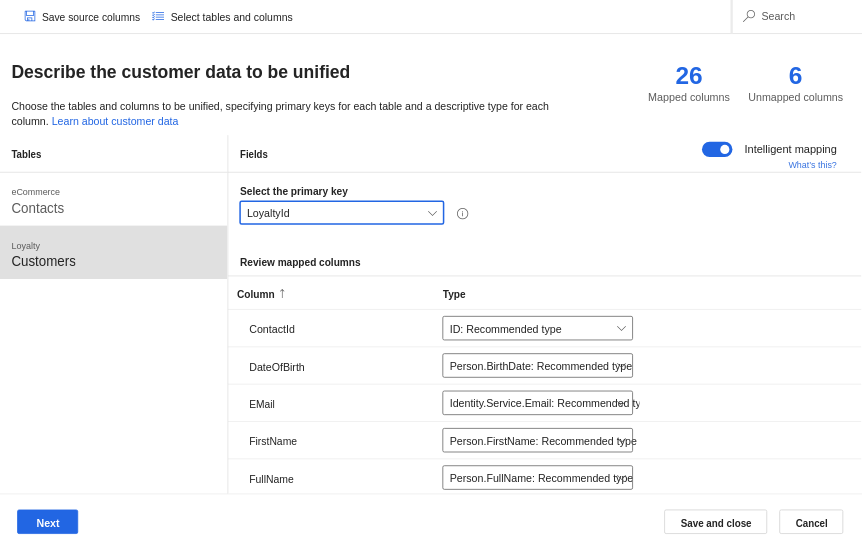Please analyze the image and give a detailed answer to the question:
What is the purpose of intelligent mapping?

The option for intelligent mapping is provided to enhance data integration efficiency, which suggests that it is intended to improve the process of integrating customer data.